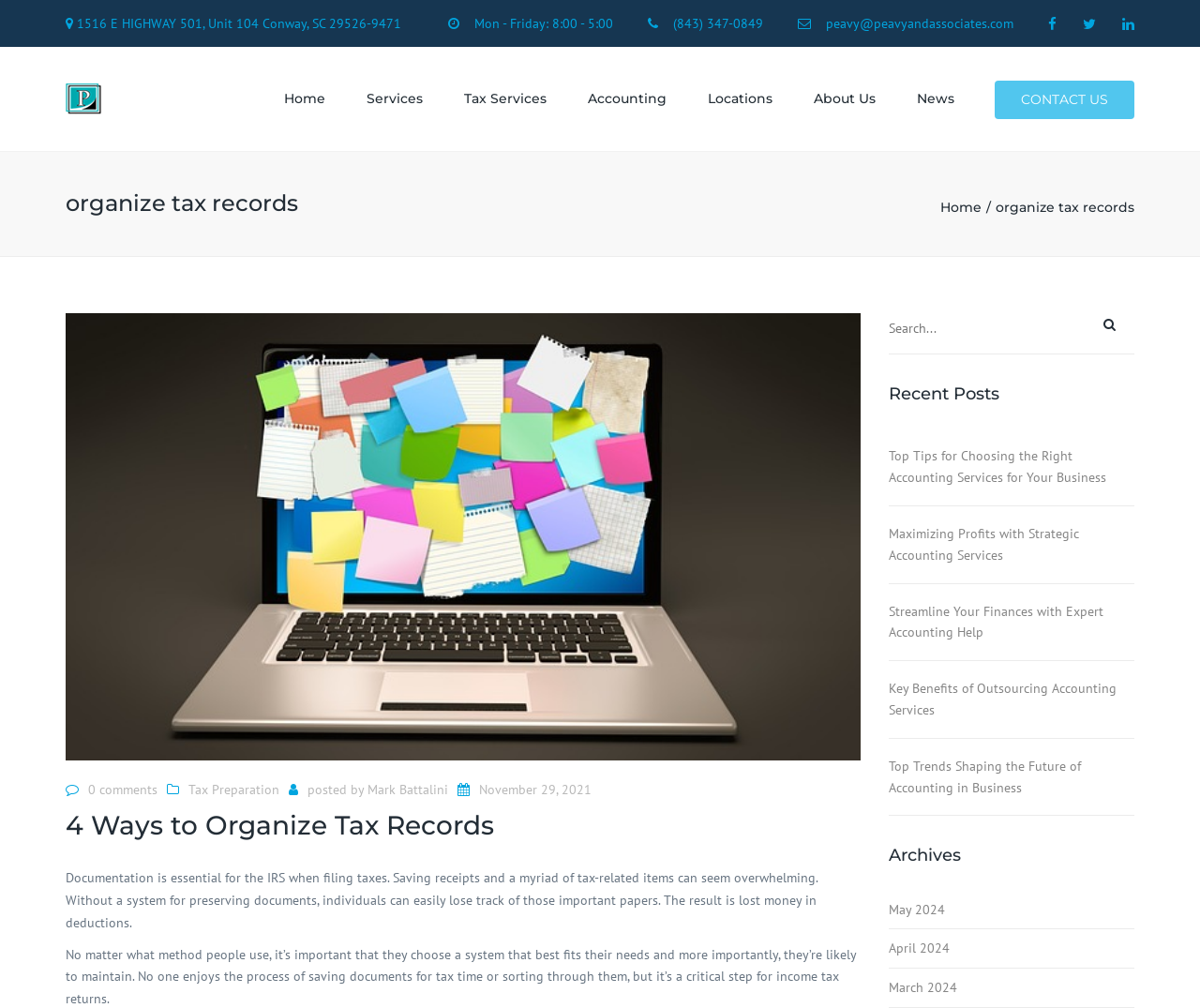Determine the bounding box coordinates of the clickable region to carry out the instruction: "Read public records articles".

None